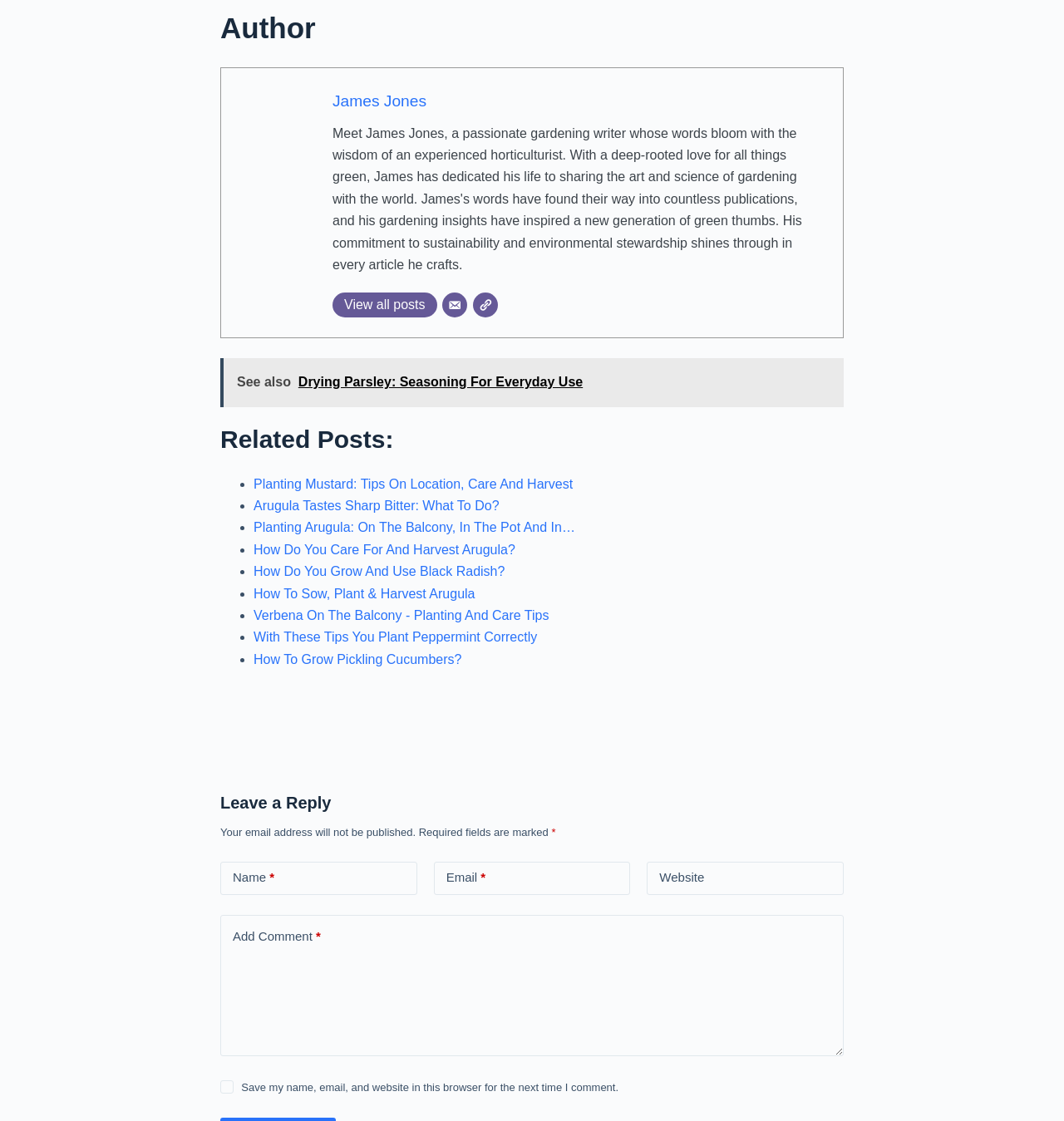Please mark the clickable region by giving the bounding box coordinates needed to complete this instruction: "View author's profile".

[0.312, 0.082, 0.401, 0.098]